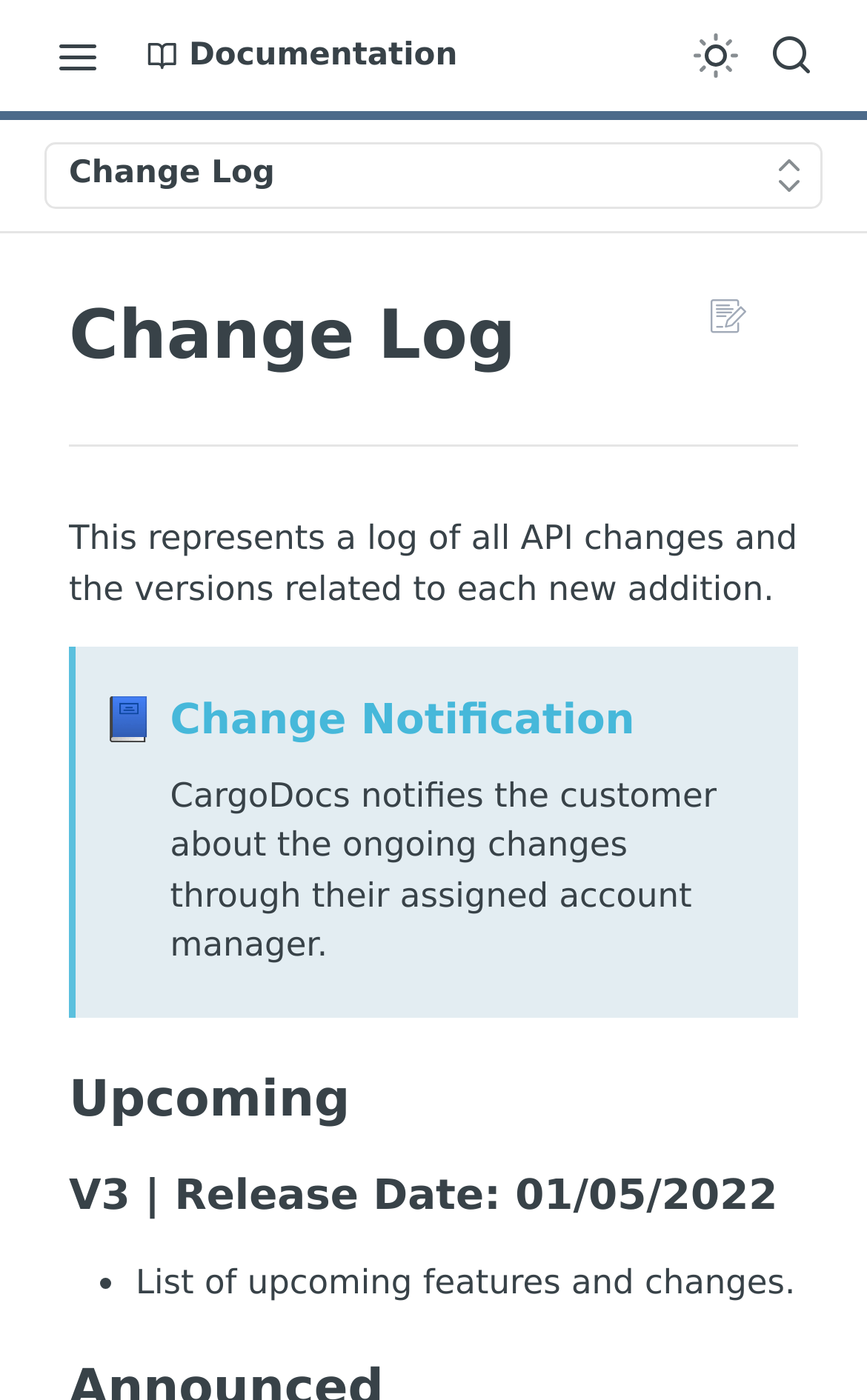What type of documentation is provided on this webpage?
Kindly answer the question with as much detail as you can.

The webpage provides a comprehensive list of API changes, versions, and related information, which suggests that it is a type of API documentation. The presence of links to specific API topics, such as 'API Environments' and 'Authentication', further supports this conclusion.